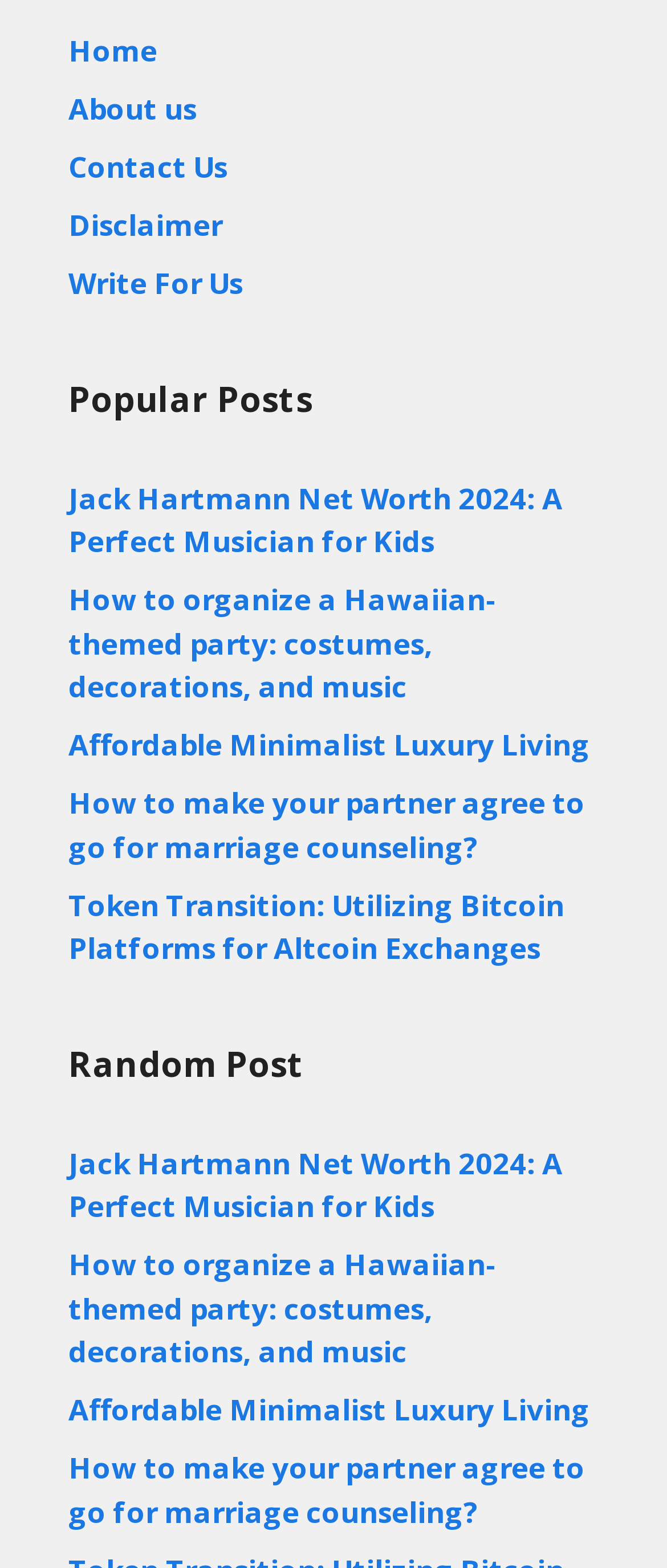Identify the bounding box coordinates of the region that needs to be clicked to carry out this instruction: "read popular post about Jack Hartmann Net Worth". Provide these coordinates as four float numbers ranging from 0 to 1, i.e., [left, top, right, bottom].

[0.103, 0.305, 0.844, 0.358]